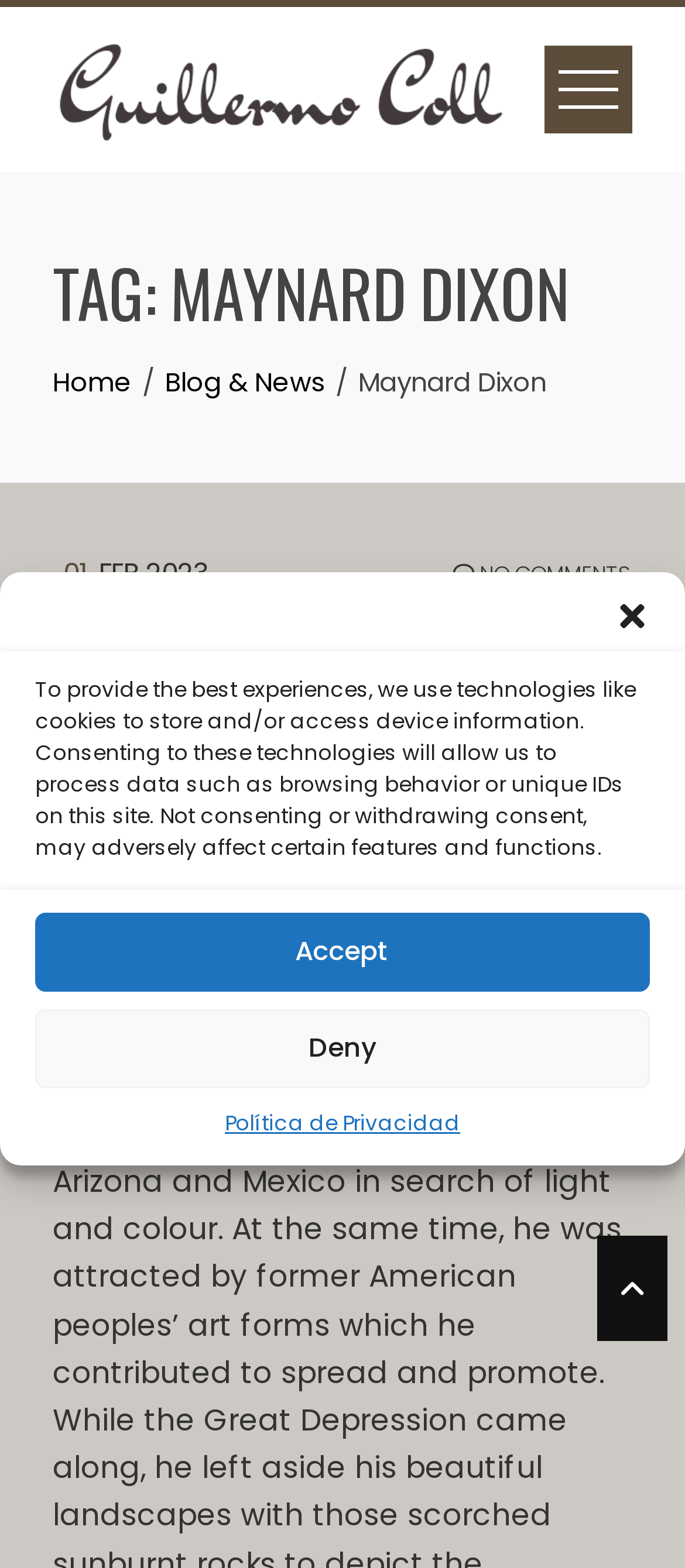Bounding box coordinates are to be given in the format (top-left x, top-left y, bottom-right x, bottom-right y). All values must be floating point numbers between 0 and 1. Provide the bounding box coordinate for the UI element described as: Blog & News

[0.241, 0.231, 0.474, 0.255]